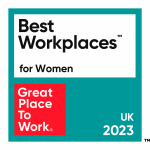What does the award signify?
Using the visual information, answer the question in a single word or phrase.

Excellence in workplace culture and gender equality